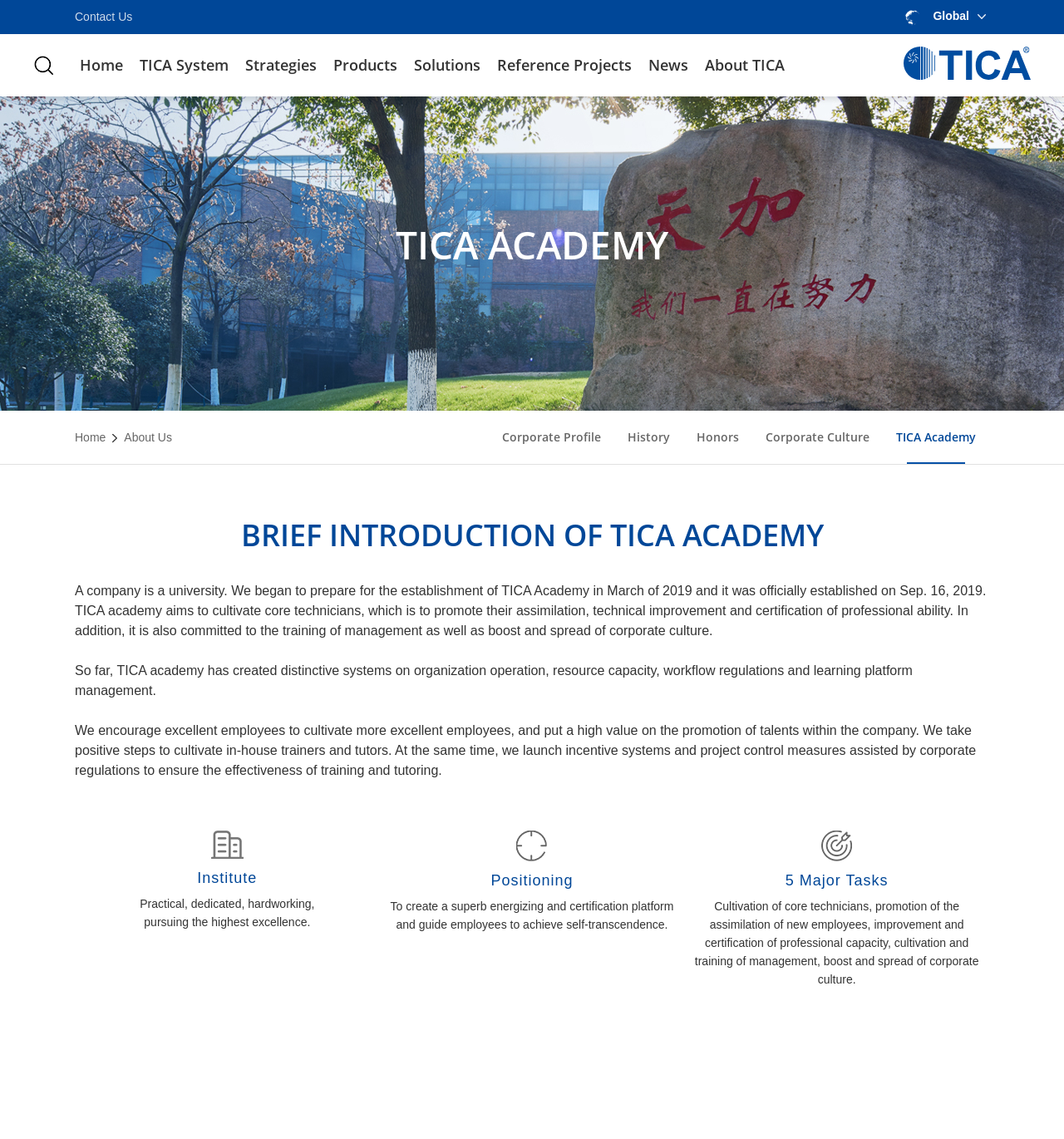Predict the bounding box of the UI element based on this description: "Corporate Culture".

[0.72, 0.361, 0.817, 0.407]